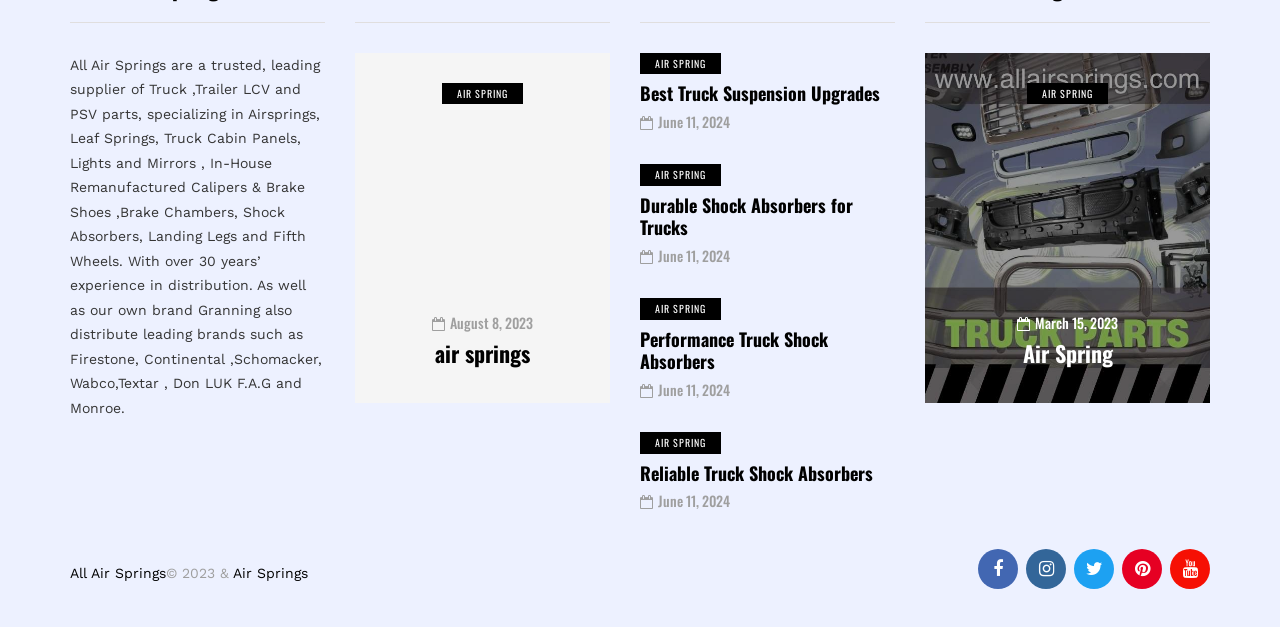Find and specify the bounding box coordinates that correspond to the clickable region for the instruction: "Visit the 'NewsNest' website".

None